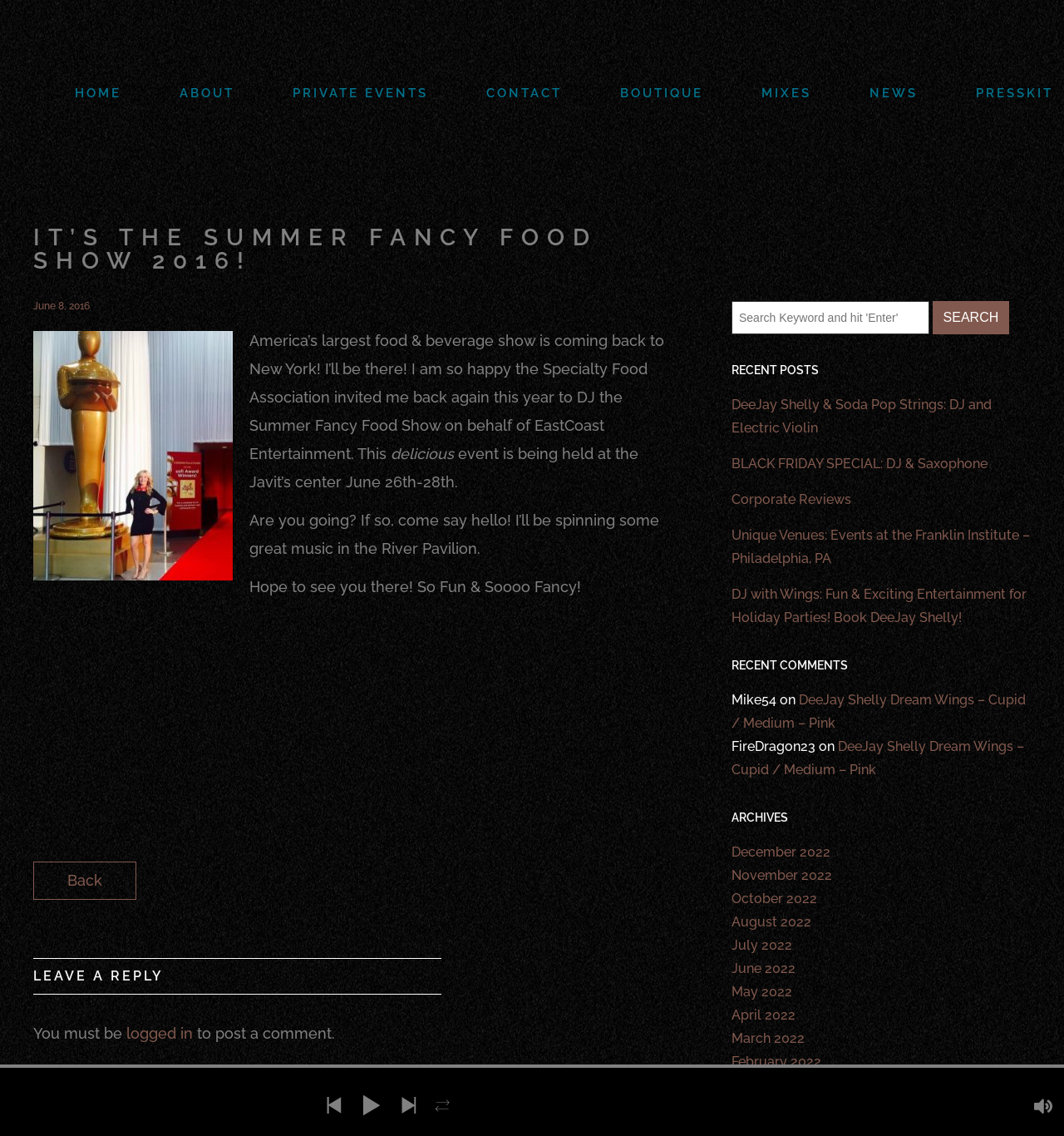Please give a succinct answer using a single word or phrase:
What is the author of the article?

Michelle Lee